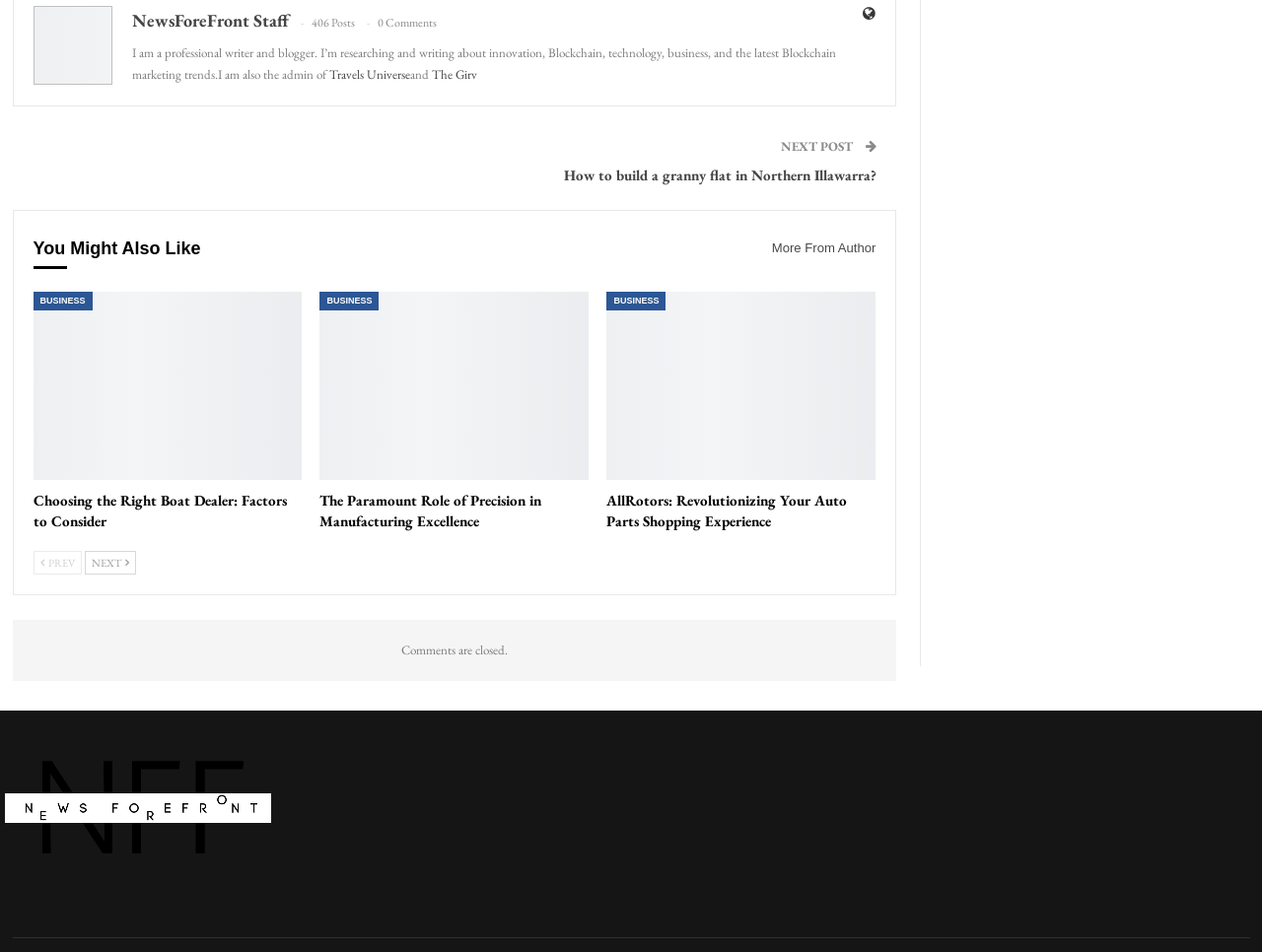Provide a brief response using a word or short phrase to this question:
What are the categories of articles on this webpage?

BUSINESS